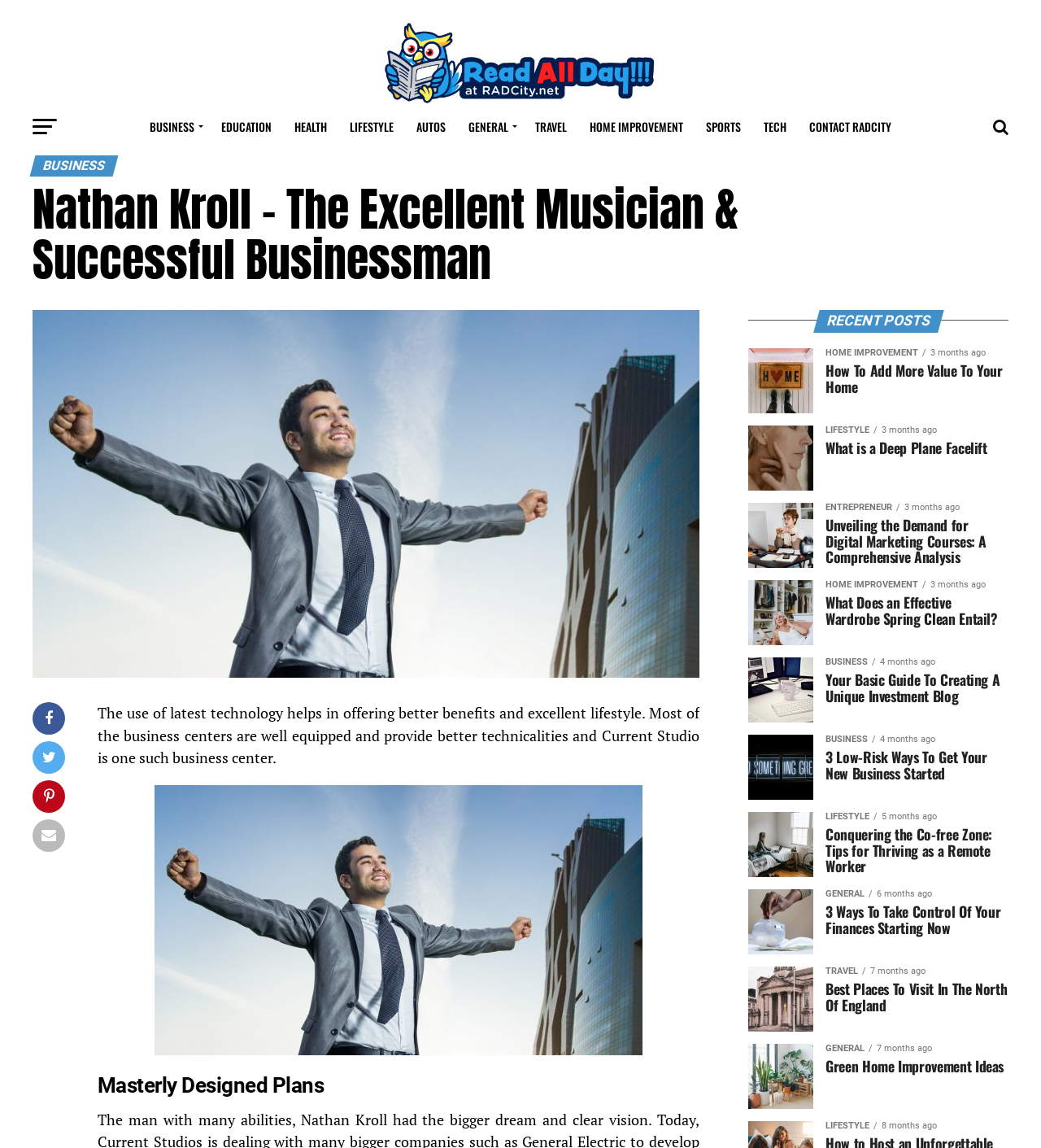Identify the bounding box coordinates for the region of the element that should be clicked to carry out the instruction: "Click on 'TECH' category". The bounding box coordinates should be four float numbers between 0 and 1, i.e., [left, top, right, bottom].

[0.724, 0.093, 0.765, 0.129]